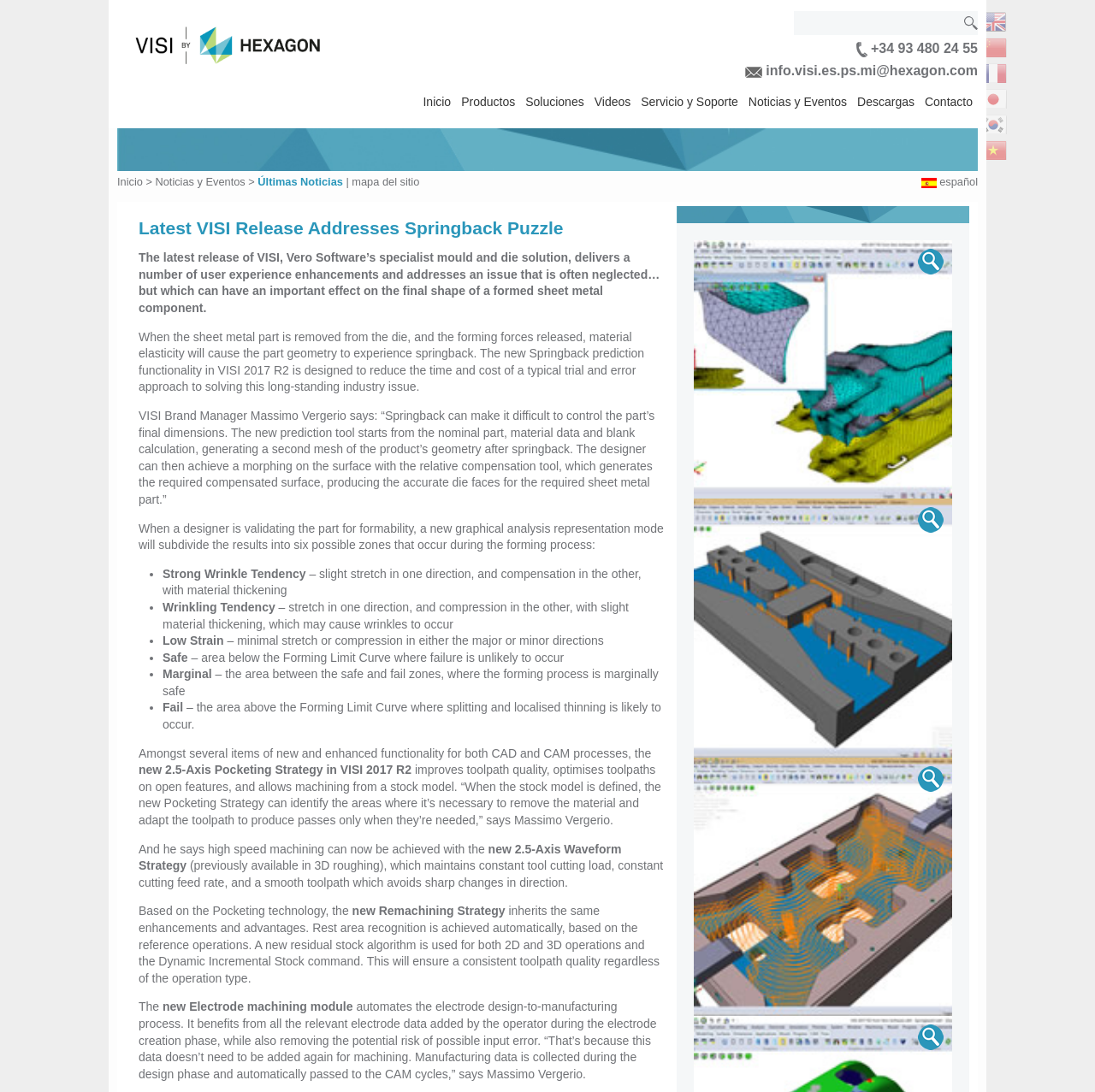Provide a single word or phrase answer to the question: 
What is the name of the software solution?

VISI